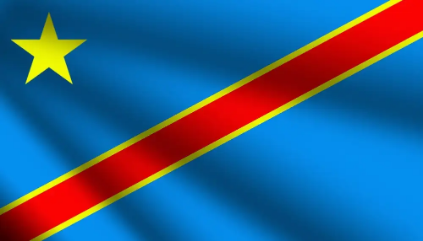Refer to the image and provide a thorough answer to this question:
What is the shape located at the top left corner?

According to the caption, 'at the top left corner, there is a golden star, symbolizing the country's aspirations for unity and the future', which clearly identifies the shape as a golden star.